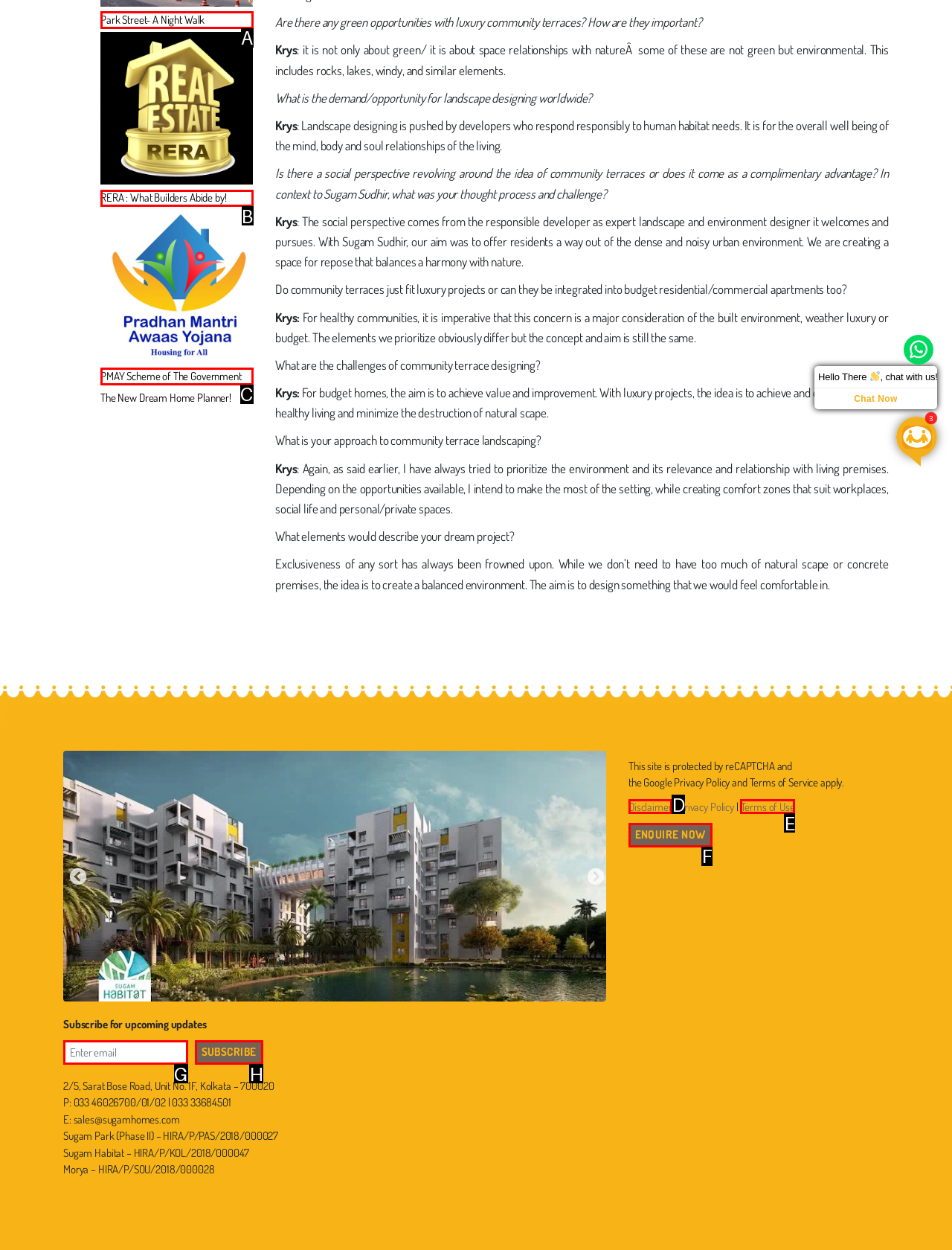Choose the UI element that best aligns with the description: PMAY Scheme of The Government
Respond with the letter of the chosen option directly.

C